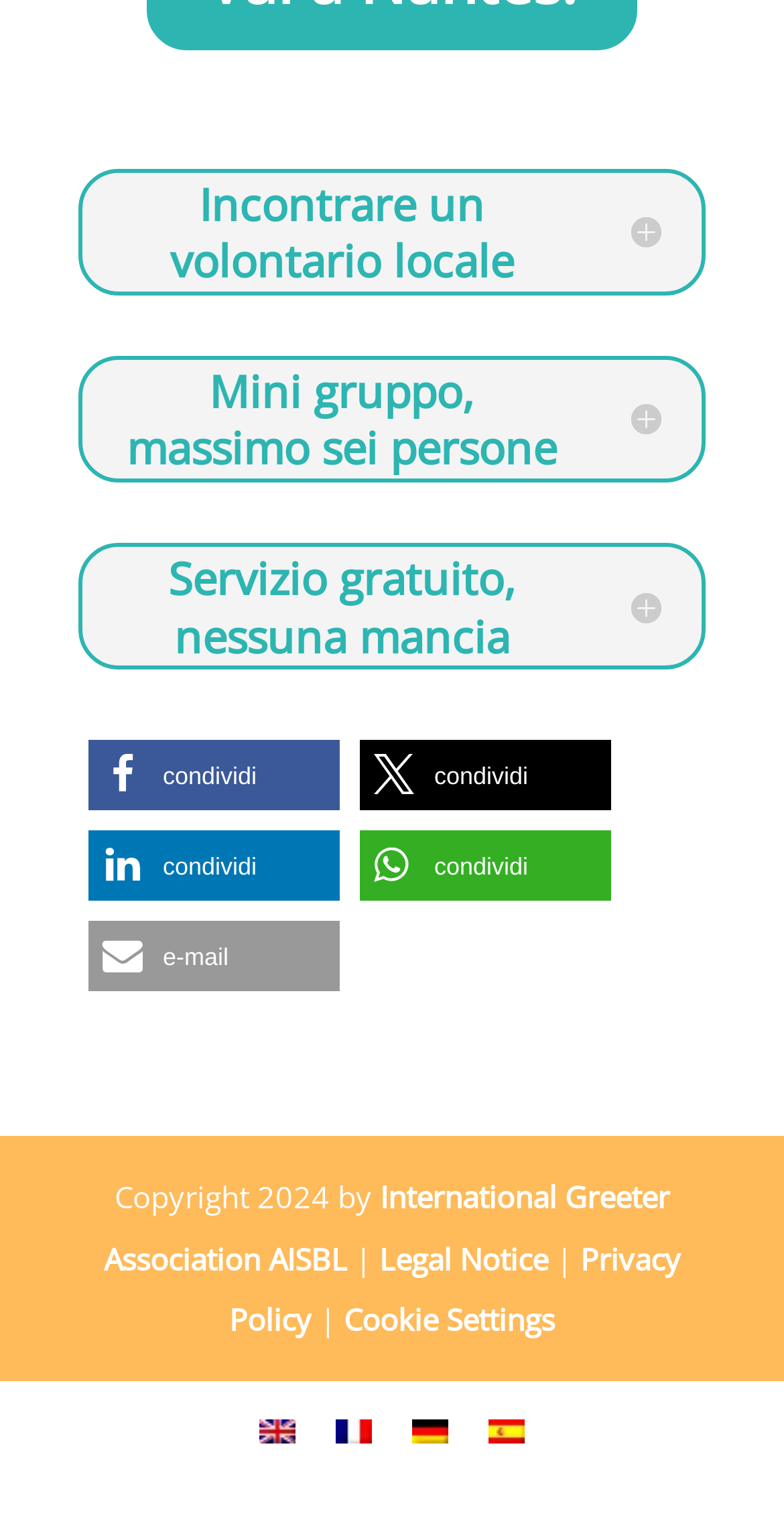How many language options are there?
Please provide a detailed answer to the question.

I counted the number of language options by looking at the links at the bottom of the page. There are four language options: Inglese, Francese, Tedesco, and Spagnolo.